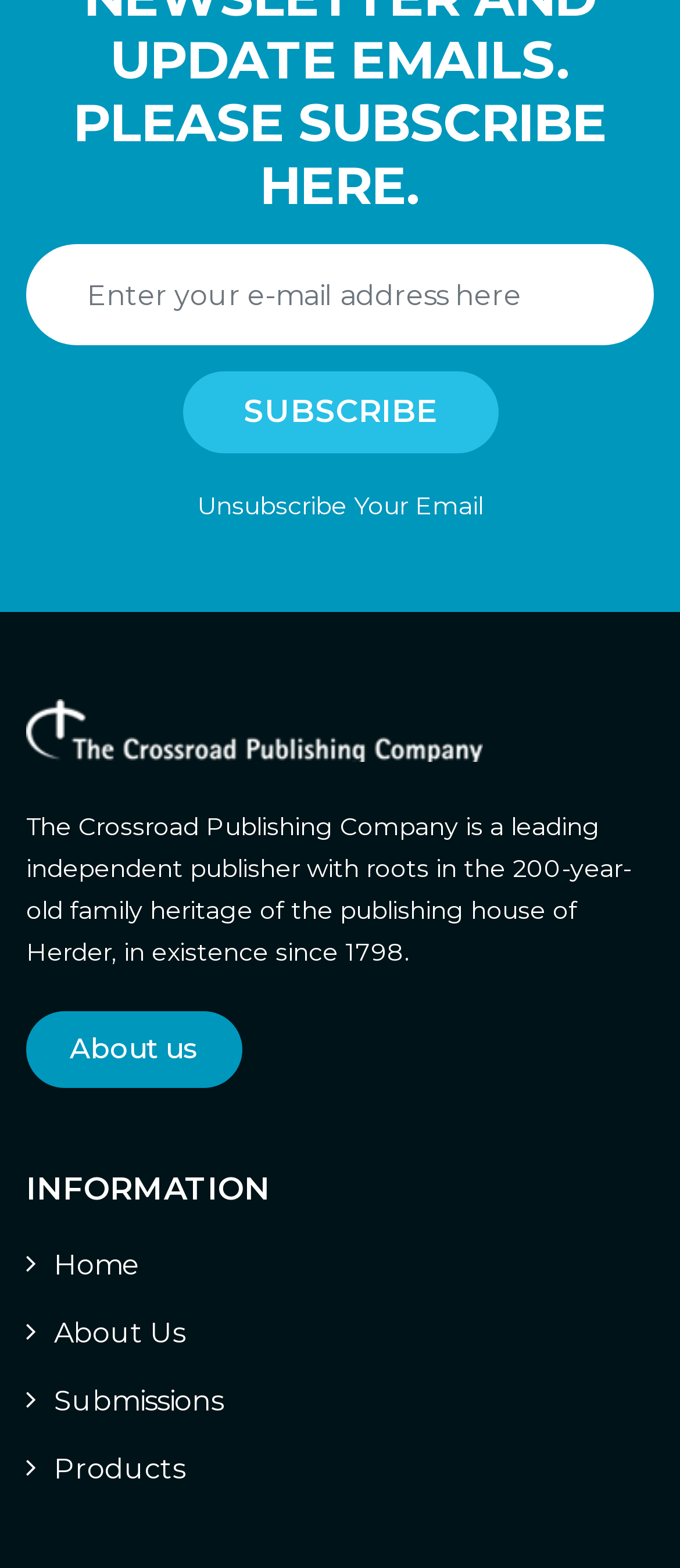Locate the UI element described by About Us in the provided webpage screenshot. Return the bounding box coordinates in the format (top-left x, top-left y, bottom-right x, bottom-right y), ensuring all values are between 0 and 1.

[0.038, 0.84, 0.272, 0.861]